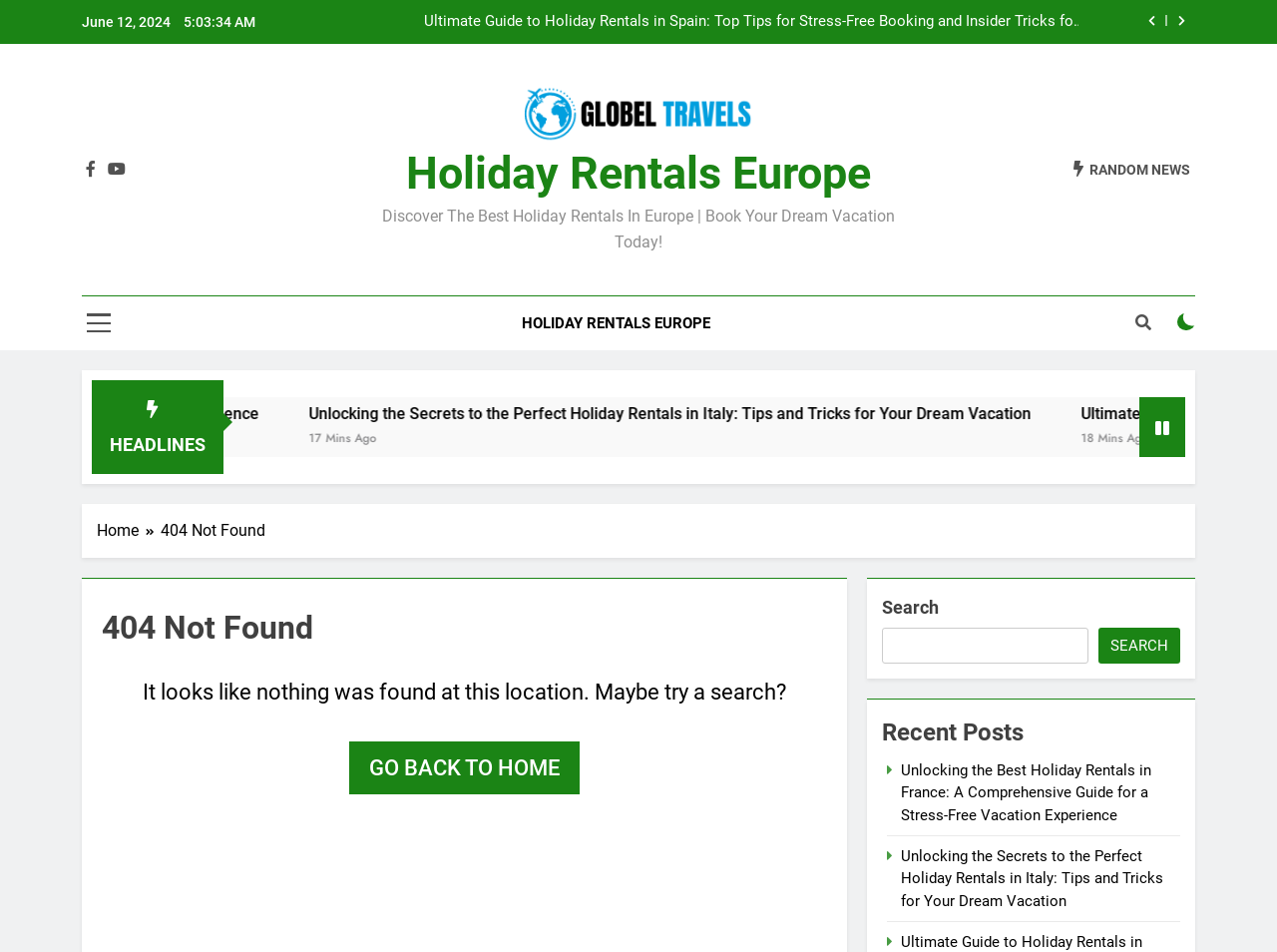Kindly determine the bounding box coordinates of the area that needs to be clicked to fulfill this instruction: "Click the Submit button".

None